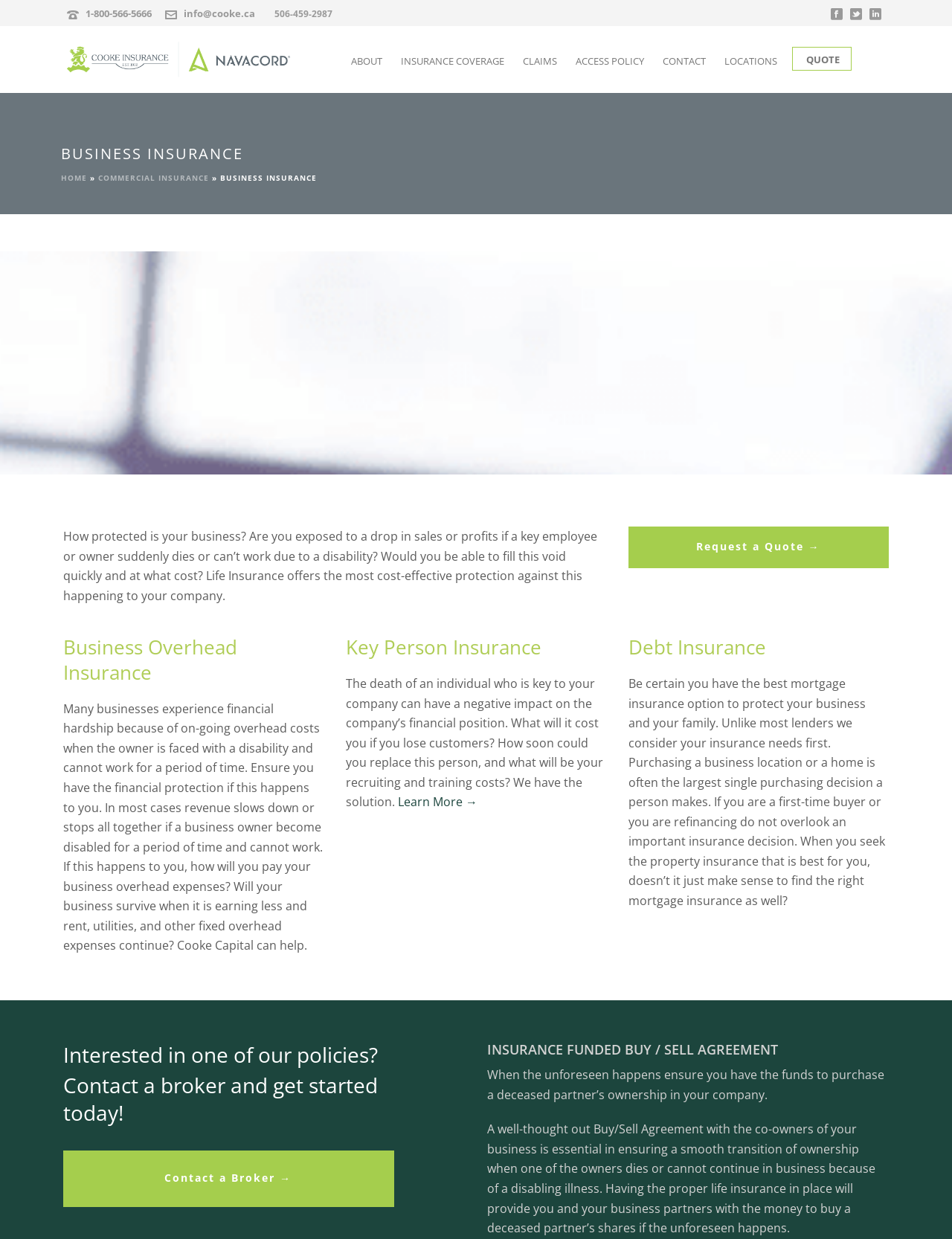Please provide a comprehensive response to the question below by analyzing the image: 
What is the phone number to contact Cooke Insurance?

I found the phone number by looking at the top of the webpage, where there is a section with contact information. The phone number is listed as 1-800-566-5666.